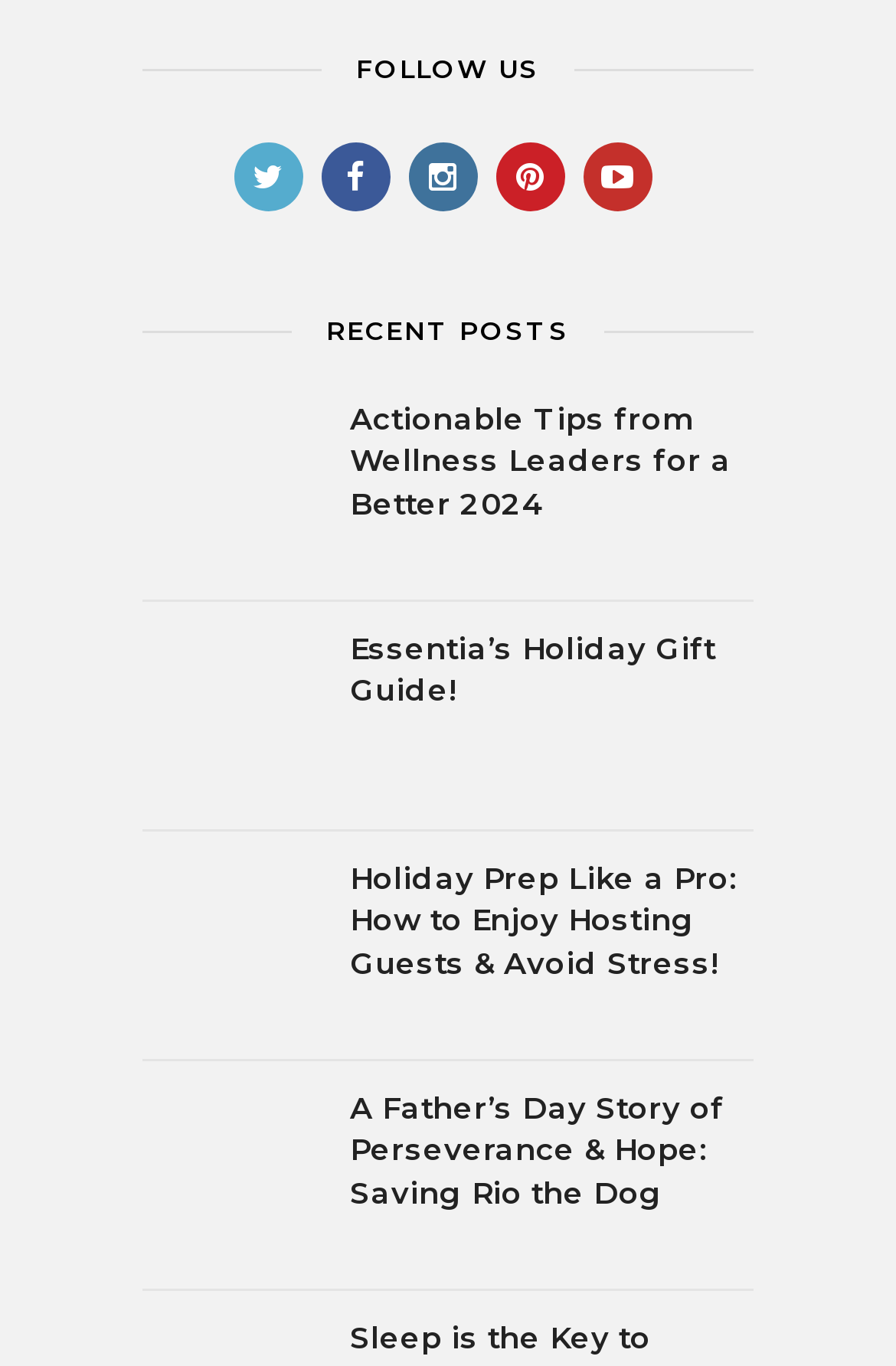Please find the bounding box coordinates of the element that needs to be clicked to perform the following instruction: "Follow us on Facebook". The bounding box coordinates should be four float numbers between 0 and 1, represented as [left, top, right, bottom].

[0.26, 0.105, 0.337, 0.155]